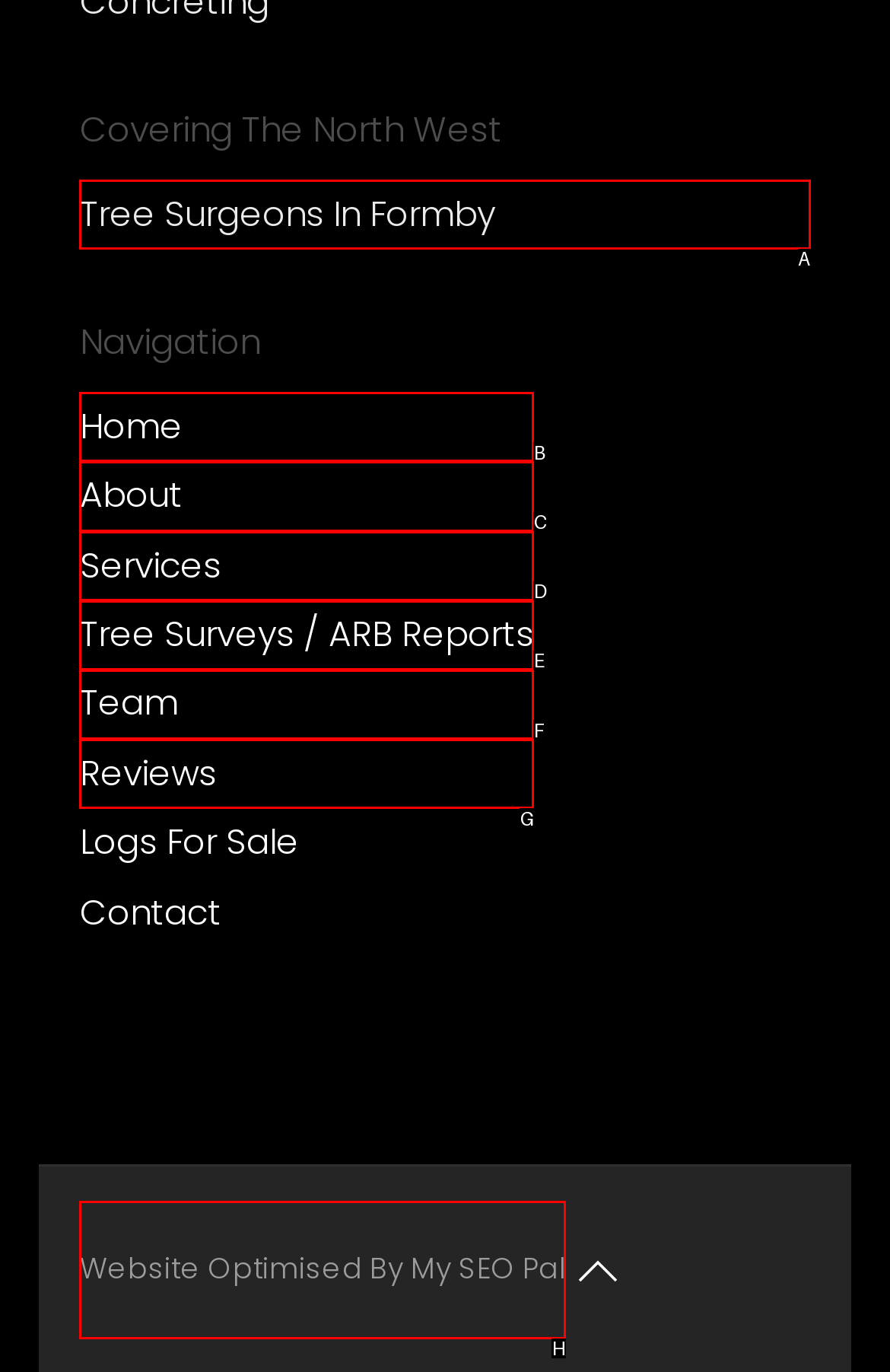Determine which option fits the element description: Services
Answer with the option’s letter directly.

D